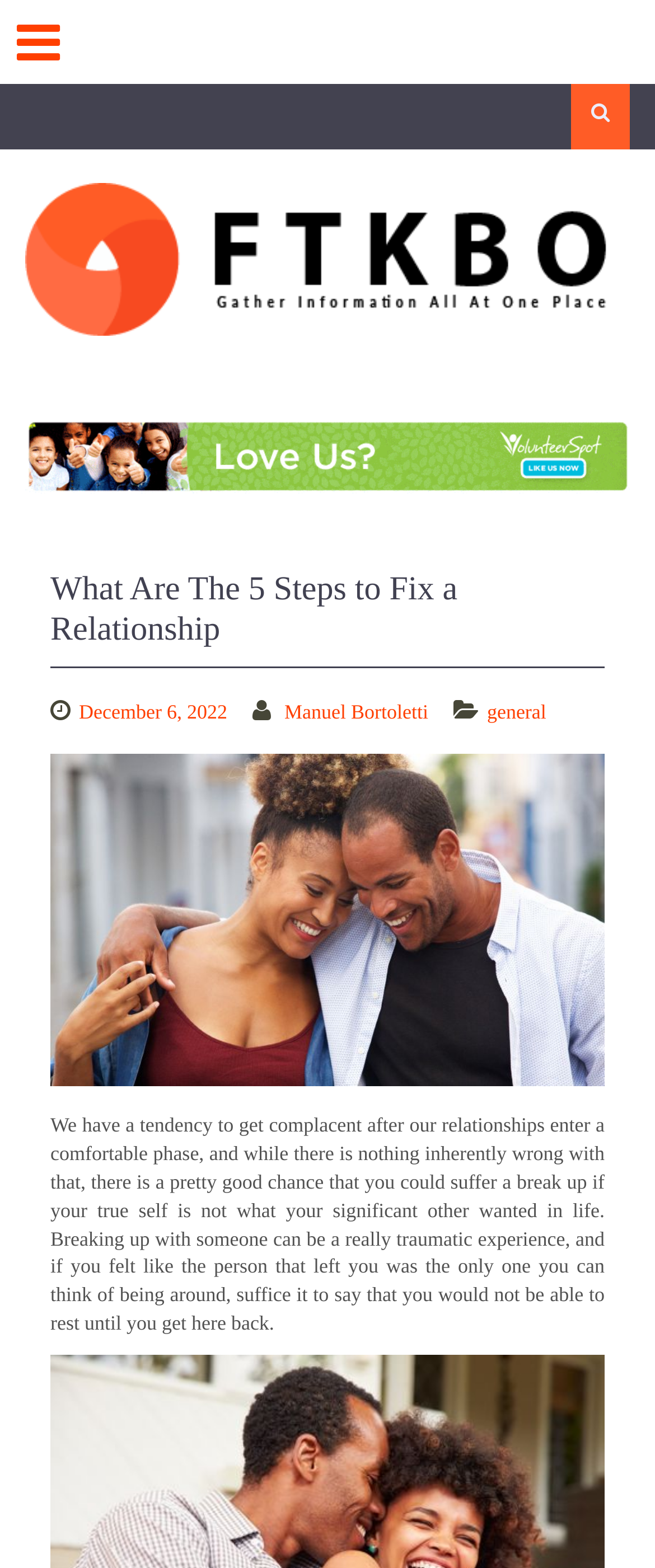What is the date of the article?
Please look at the screenshot and answer in one word or a short phrase.

December 6, 2022